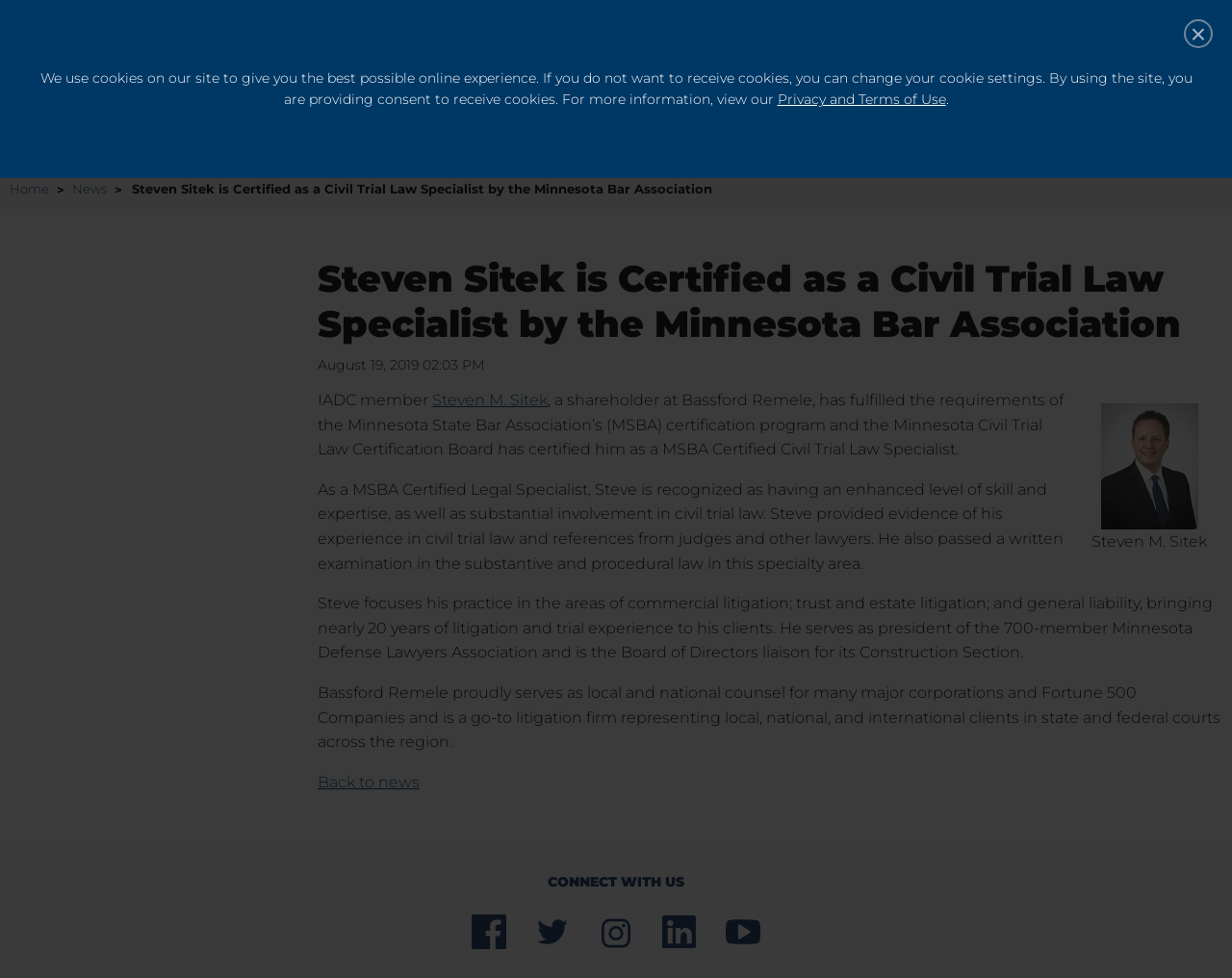What is the organization that Steven M. Sitek serves as president of?
Answer the question with a single word or phrase by looking at the picture.

Minnesota Defense Lawyers Association